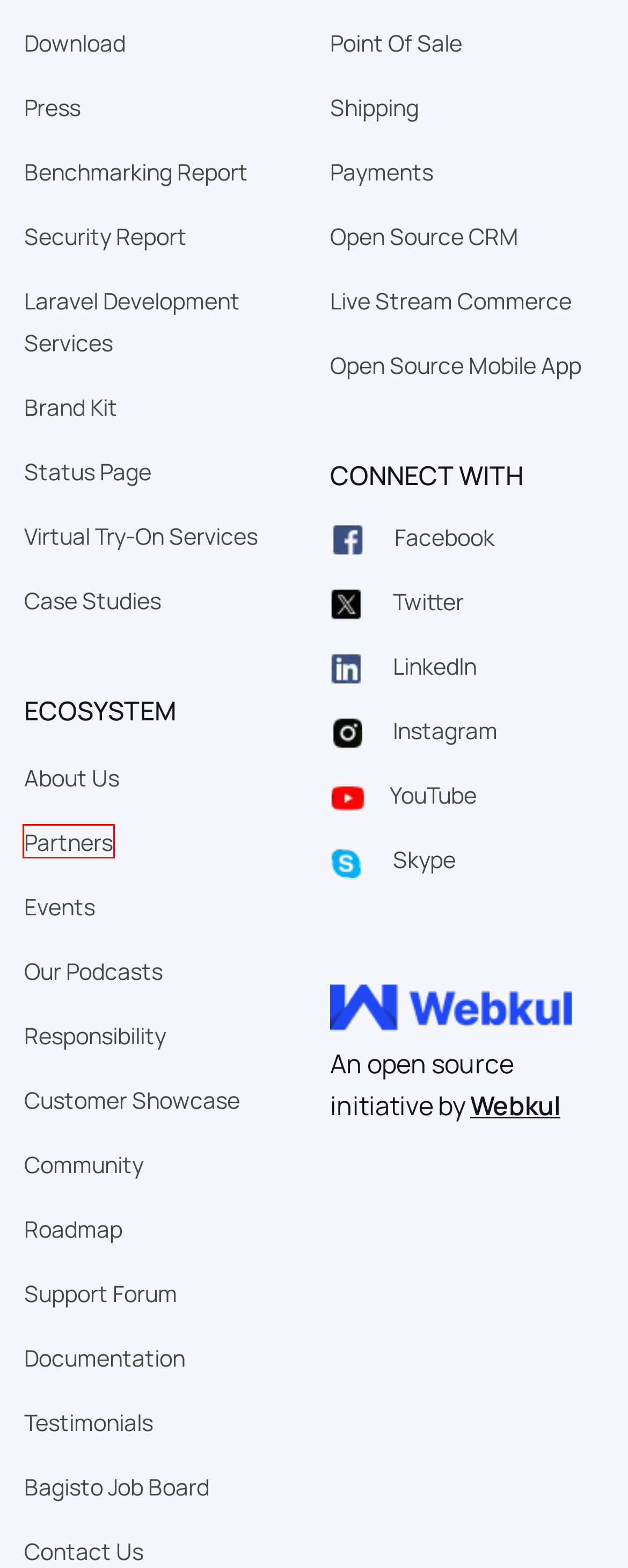Examine the webpage screenshot and identify the UI element enclosed in the red bounding box. Pick the webpage description that most accurately matches the new webpage after clicking the selected element. Here are the candidates:
A. Contact Us - Bagisto
B. Krayin - Free & Open Source CRM Software
C. Laravel POS | Online POS System | Retail eCommerce
D. Bagisto Documentation
E. Home | Bagisto Forum
F. Partners - Bagisto
G. Best B2B/B2C Online Marketplace Platform | Webkul
H. Podcast - Bagisto

F